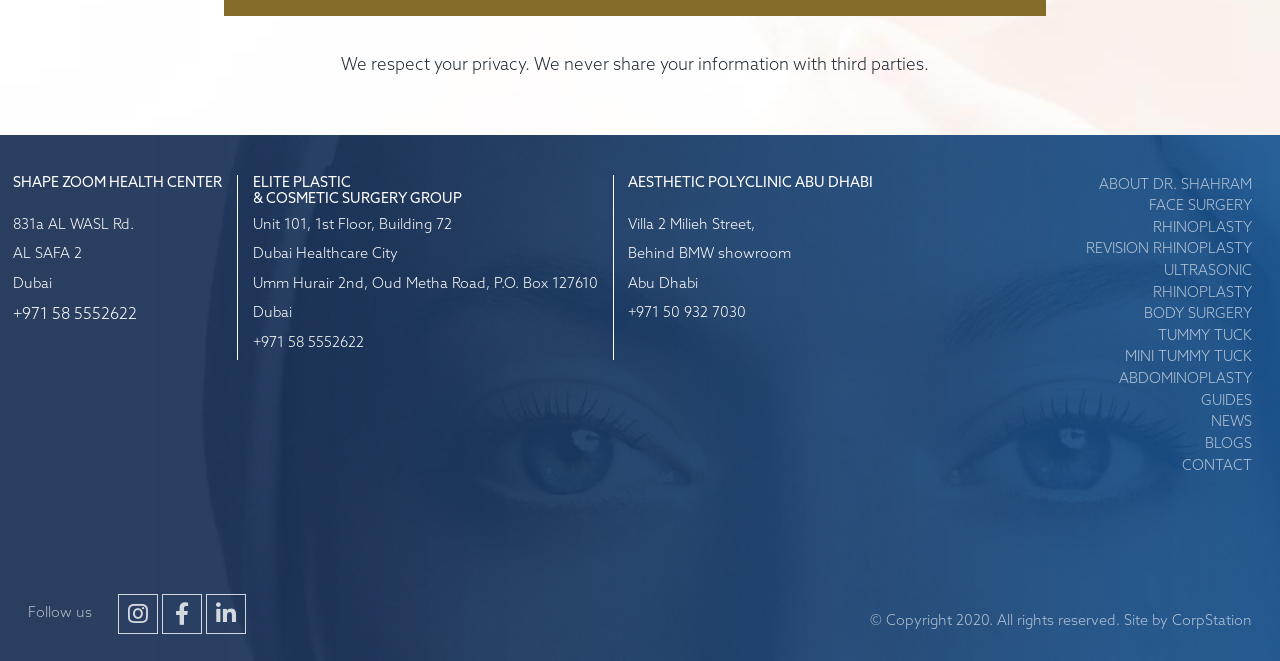Locate the bounding box of the UI element described by: "+971 58 5552622" in the given webpage screenshot.

[0.01, 0.462, 0.107, 0.491]